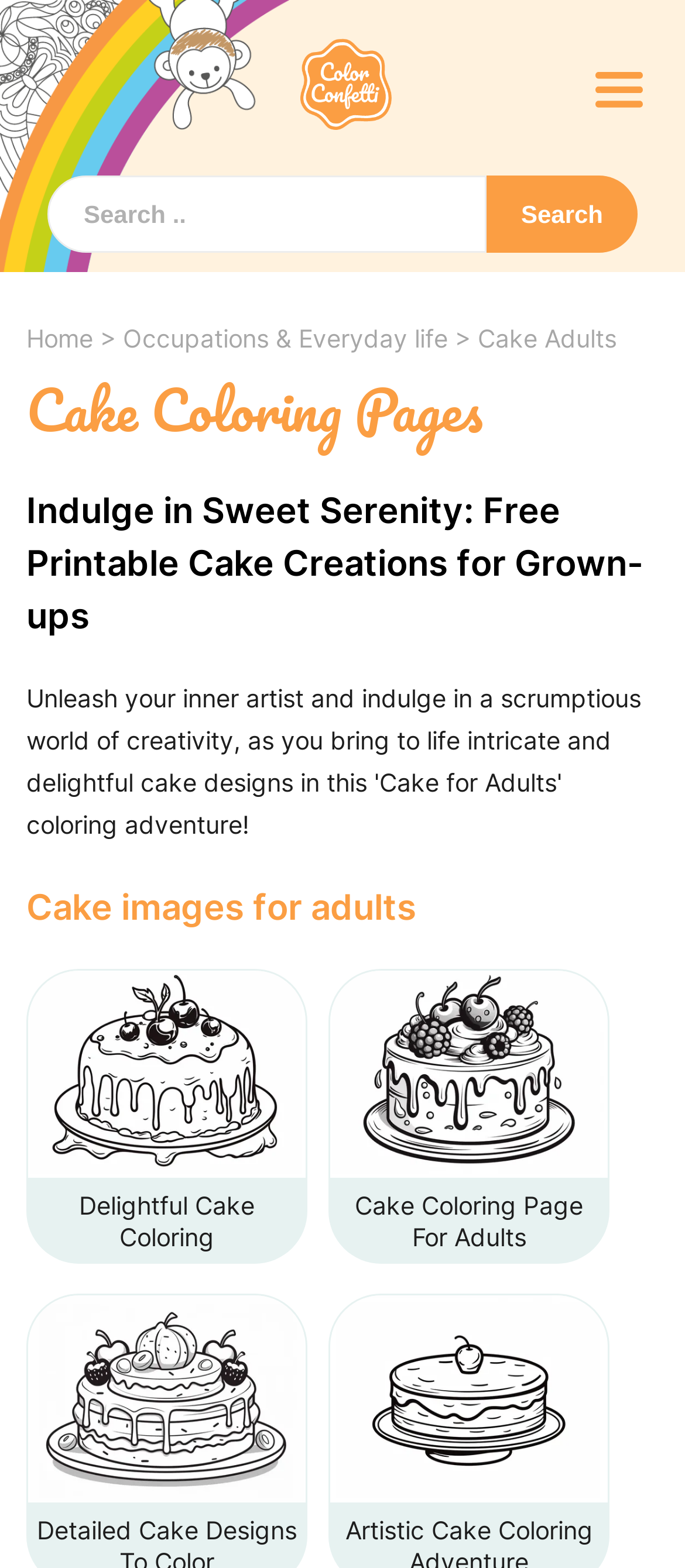How many search boxes are there on the webpage?
Craft a detailed and extensive response to the question.

I can see that there is only one textbox with the label 'Search..' and a corresponding search button, indicating that there is only one search box on the webpage.